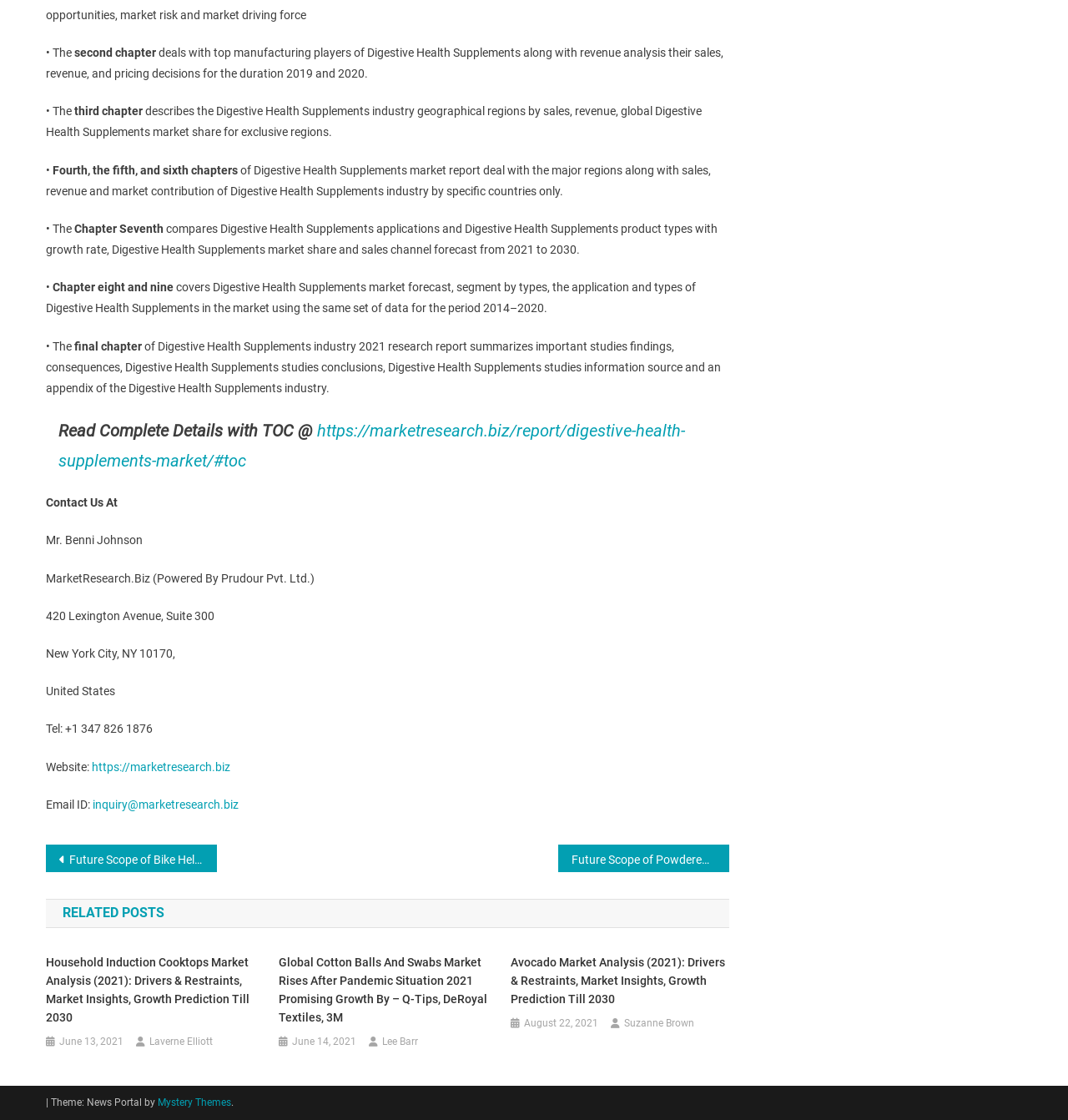Respond to the question below with a single word or phrase:
What is the topic of the second chapter?

Digestive Health Supplements